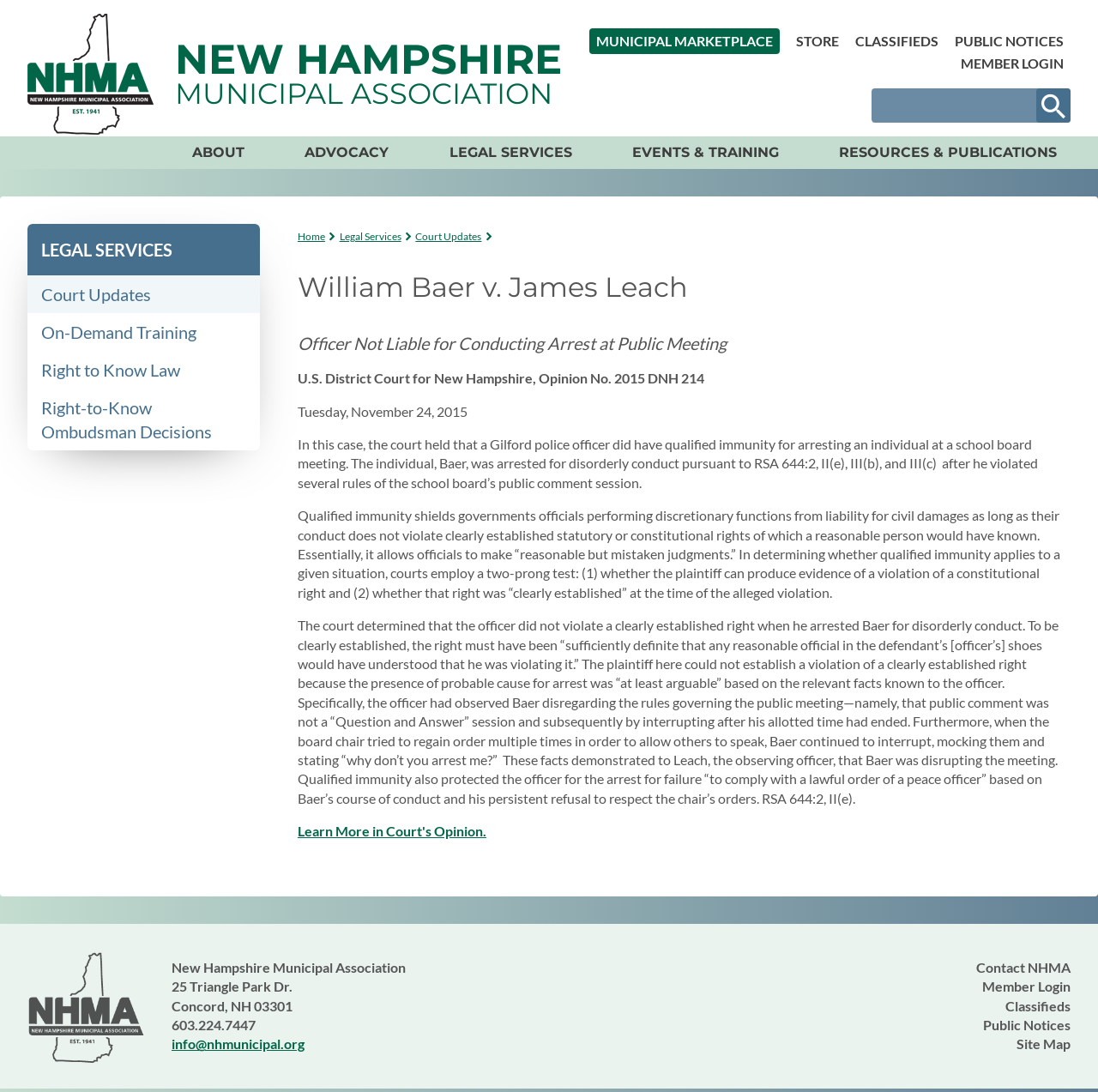Pinpoint the bounding box coordinates of the clickable area necessary to execute the following instruction: "Click on ABOUT". The coordinates should be given as four float numbers between 0 and 1, namely [left, top, right, bottom].

[0.781, 0.013, 1.0, 0.046]